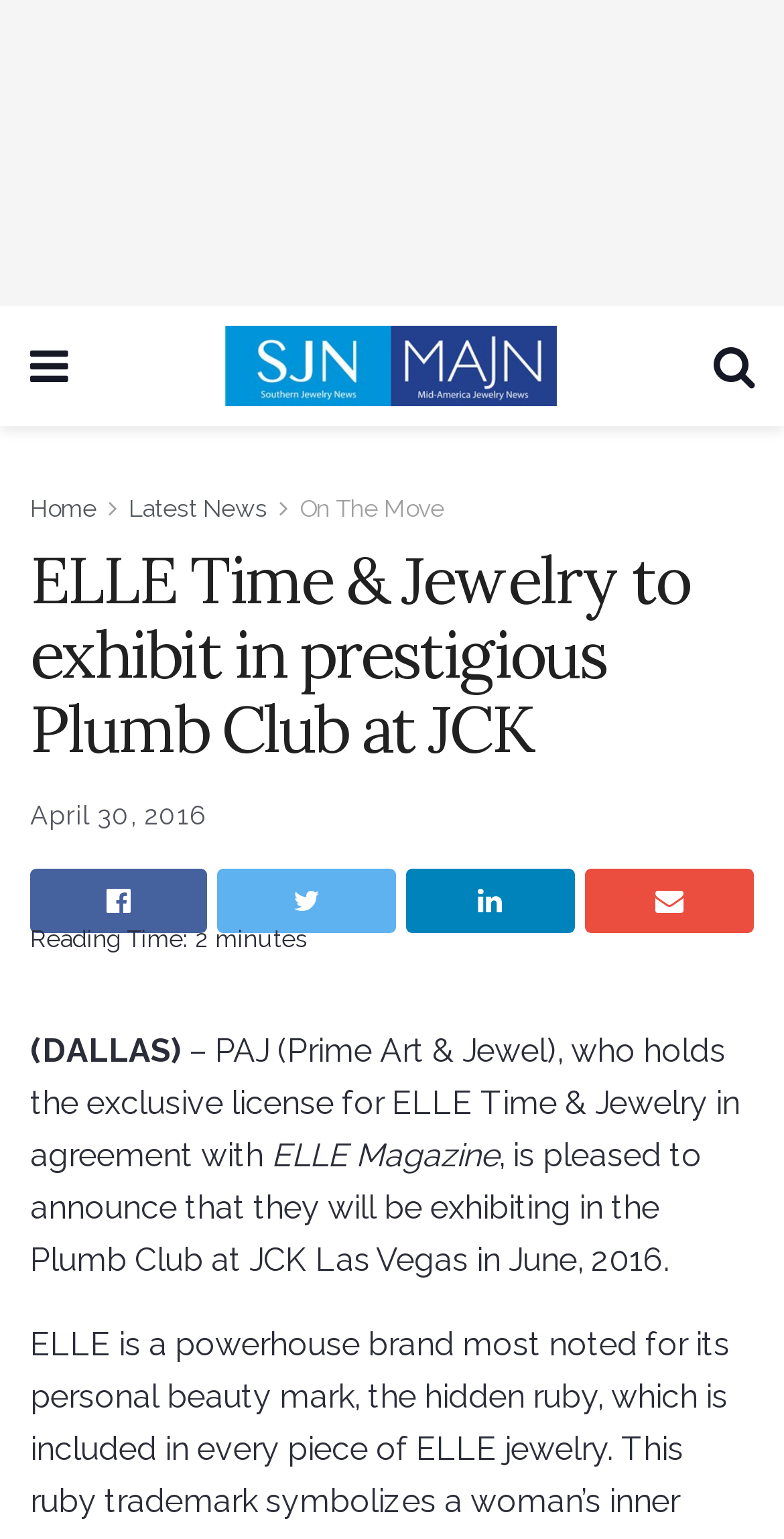Find the bounding box coordinates corresponding to the UI element with the description: "Latest News". The coordinates should be formatted as [left, top, right, bottom], with values as floats between 0 and 1.

[0.164, 0.321, 0.341, 0.34]